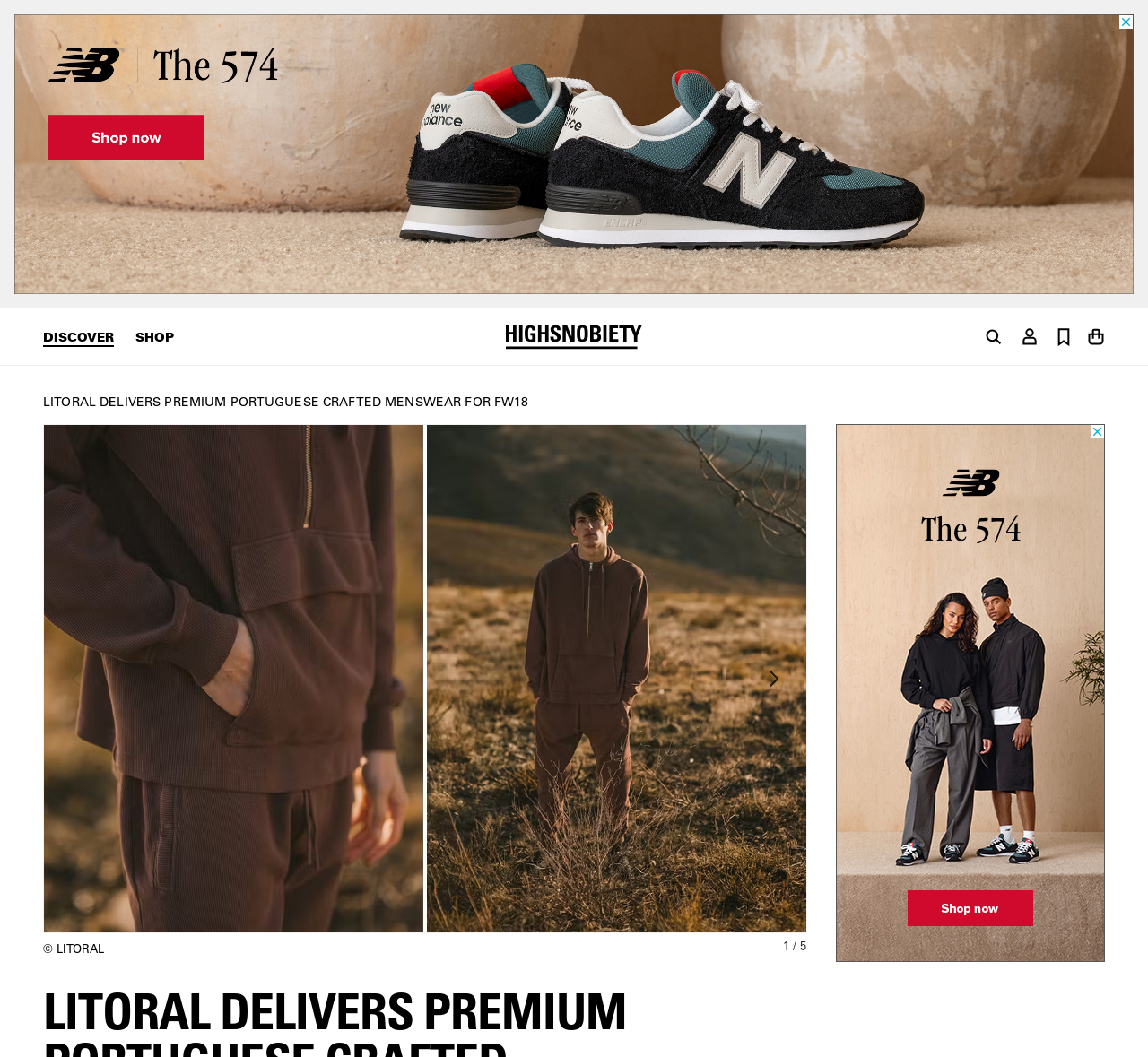What is the logo on the top left?
Examine the image closely and answer the question with as much detail as possible.

I found the logo on the top left by looking at the bounding box coordinates of the image elements. The image with the coordinates [0.472, 0.115, 0.528, 0.176] is located at the top left of the page, and its OCR text is 'Highsnobiety logo'.